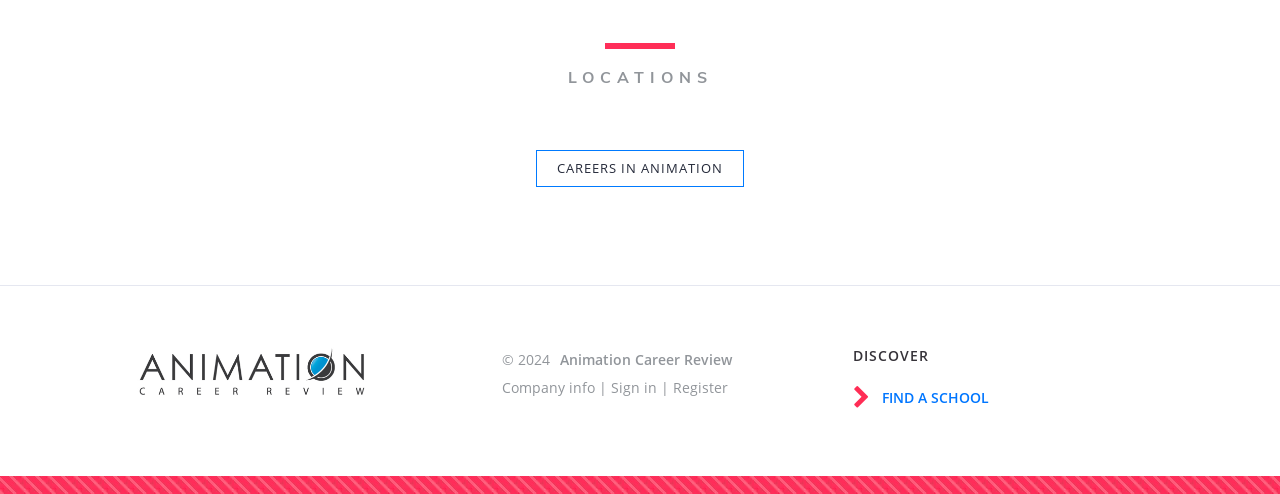What is the name of the webpage?
Using the image as a reference, answer the question with a short word or phrase.

Animation Career Review